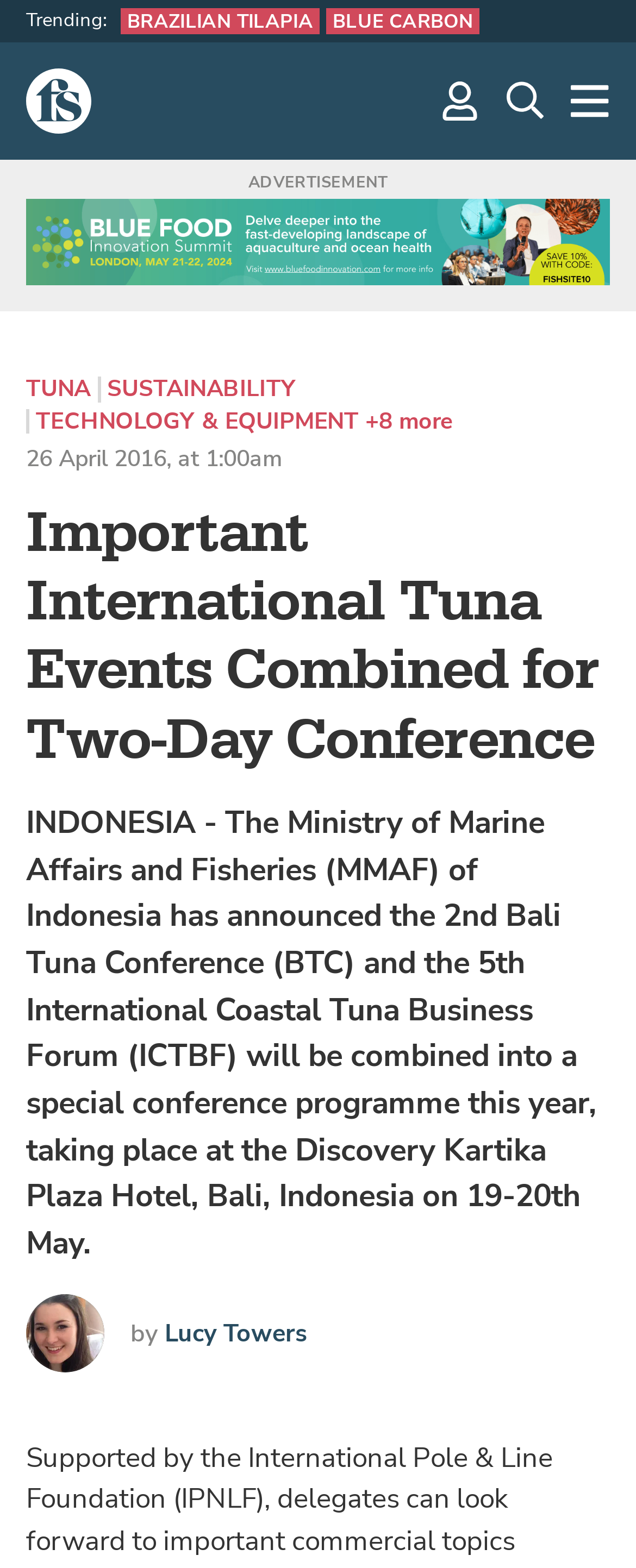Use a single word or phrase to answer the question: Who is the author of the article?

Lucy Towers